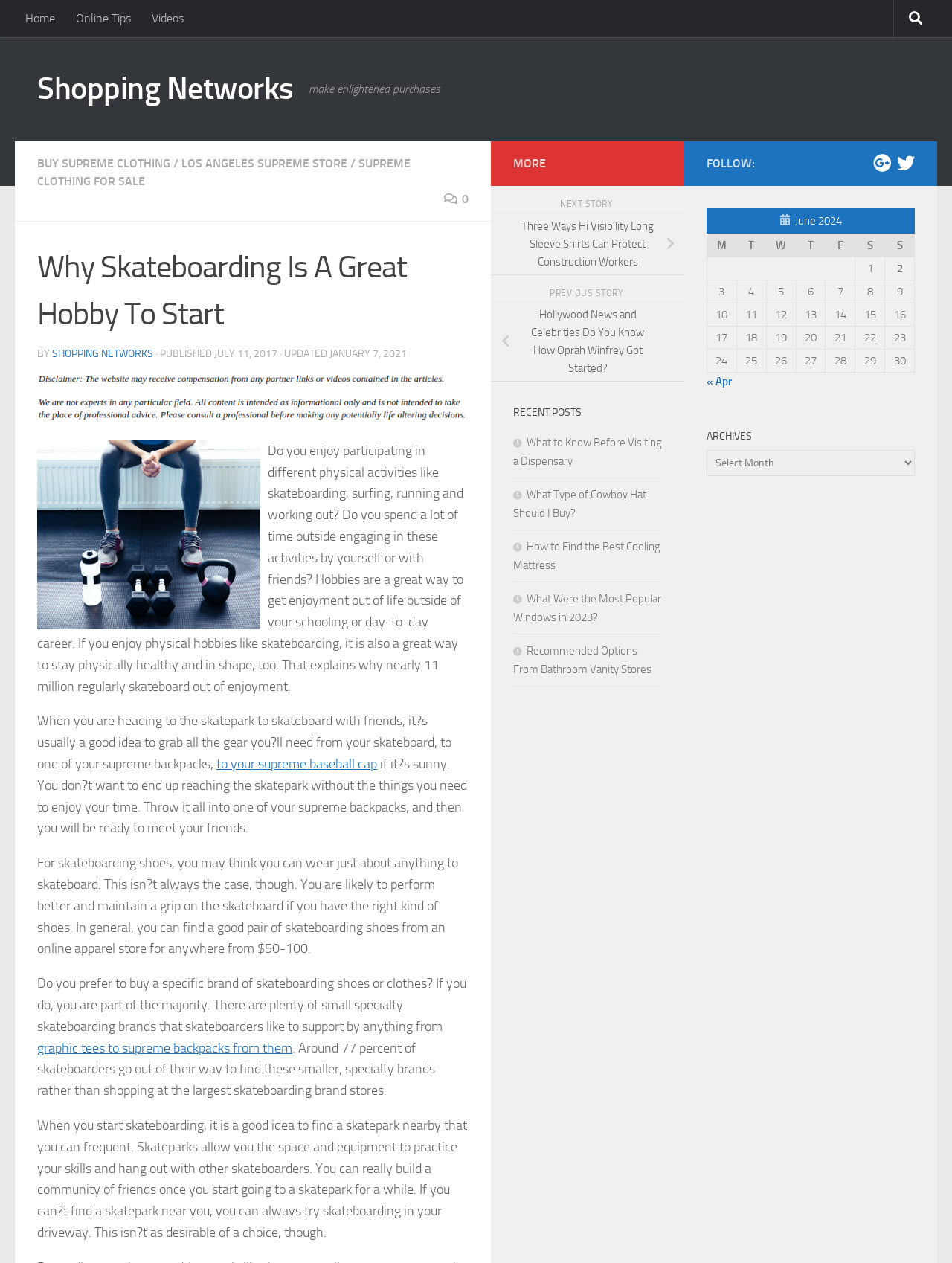Highlight the bounding box coordinates of the element that should be clicked to carry out the following instruction: "Click the 'Home' link". The coordinates must be given as four float numbers ranging from 0 to 1, i.e., [left, top, right, bottom].

[0.016, 0.0, 0.069, 0.029]